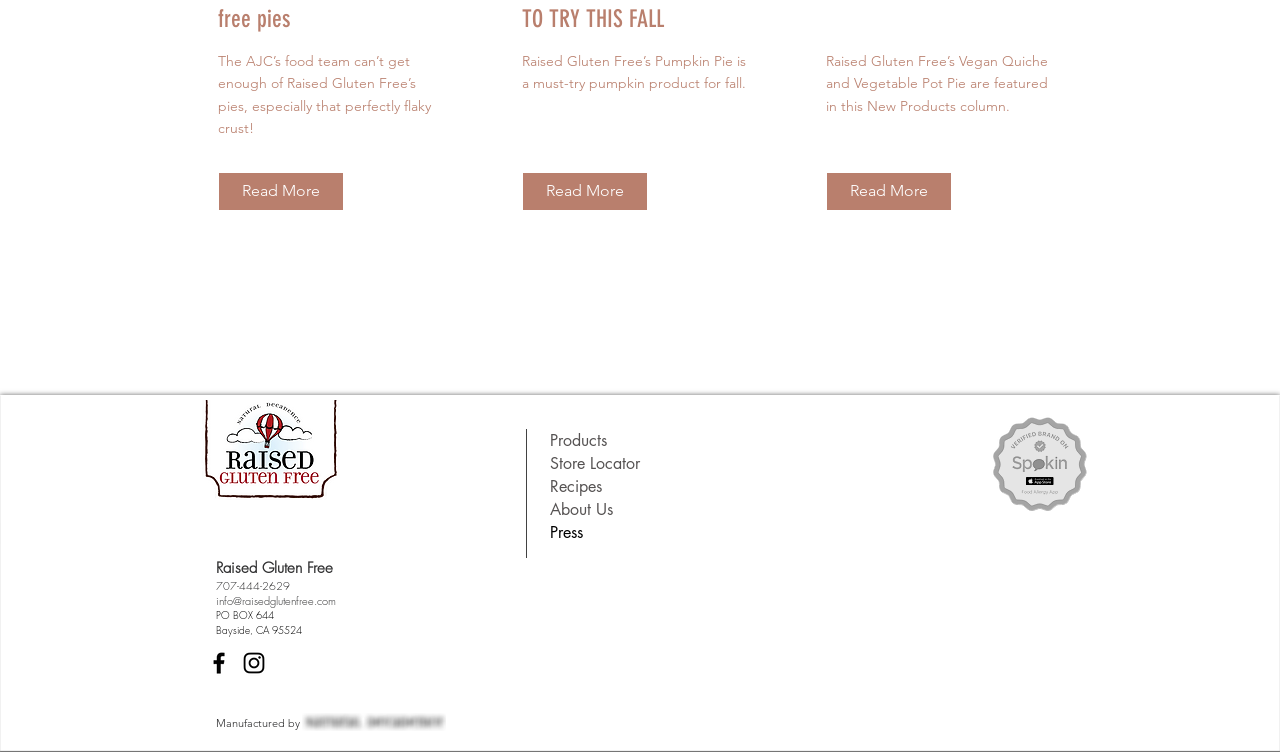Locate the bounding box coordinates of the clickable area to execute the instruction: "Learn more about GXPR Wholesale Ewelink 1P WiFi Smart Power Monitoring Circuit Breaker". Provide the coordinates as four float numbers between 0 and 1, represented as [left, top, right, bottom].

None